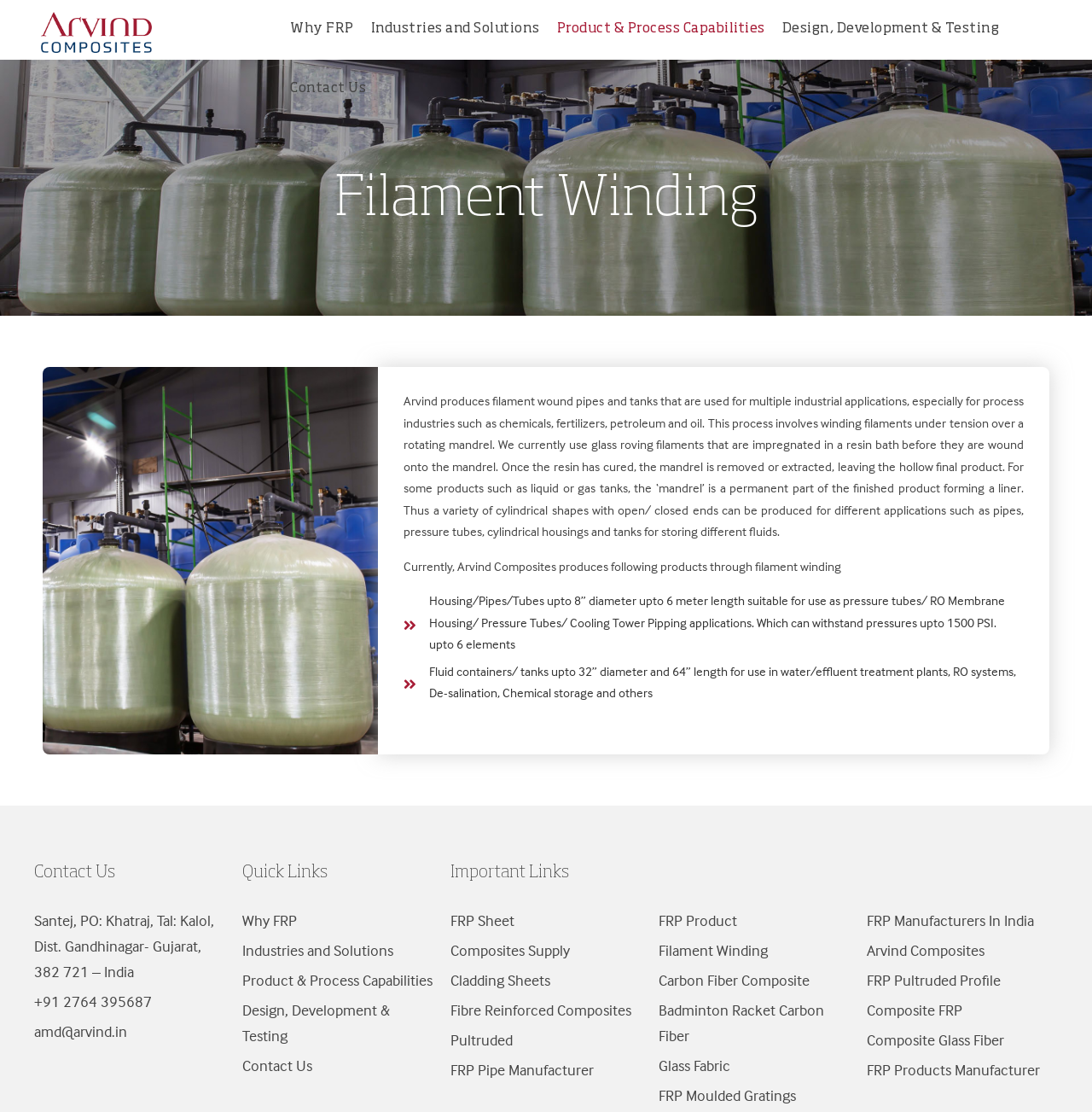Please locate the bounding box coordinates of the element that should be clicked to achieve the given instruction: "View Travel Guides".

None